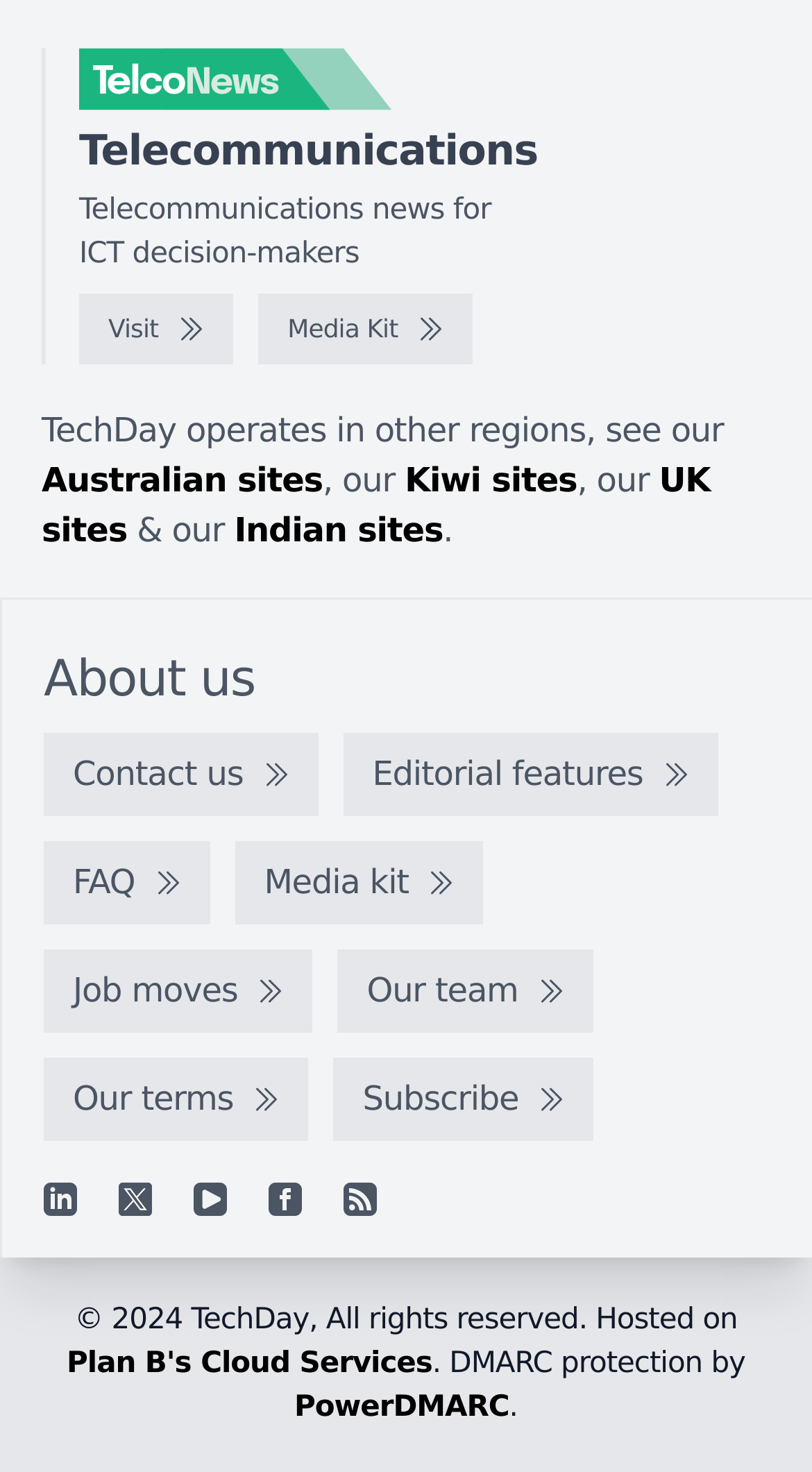Could you highlight the region that needs to be clicked to execute the instruction: "Visit the TelcoNews homepage"?

[0.097, 0.033, 0.636, 0.076]